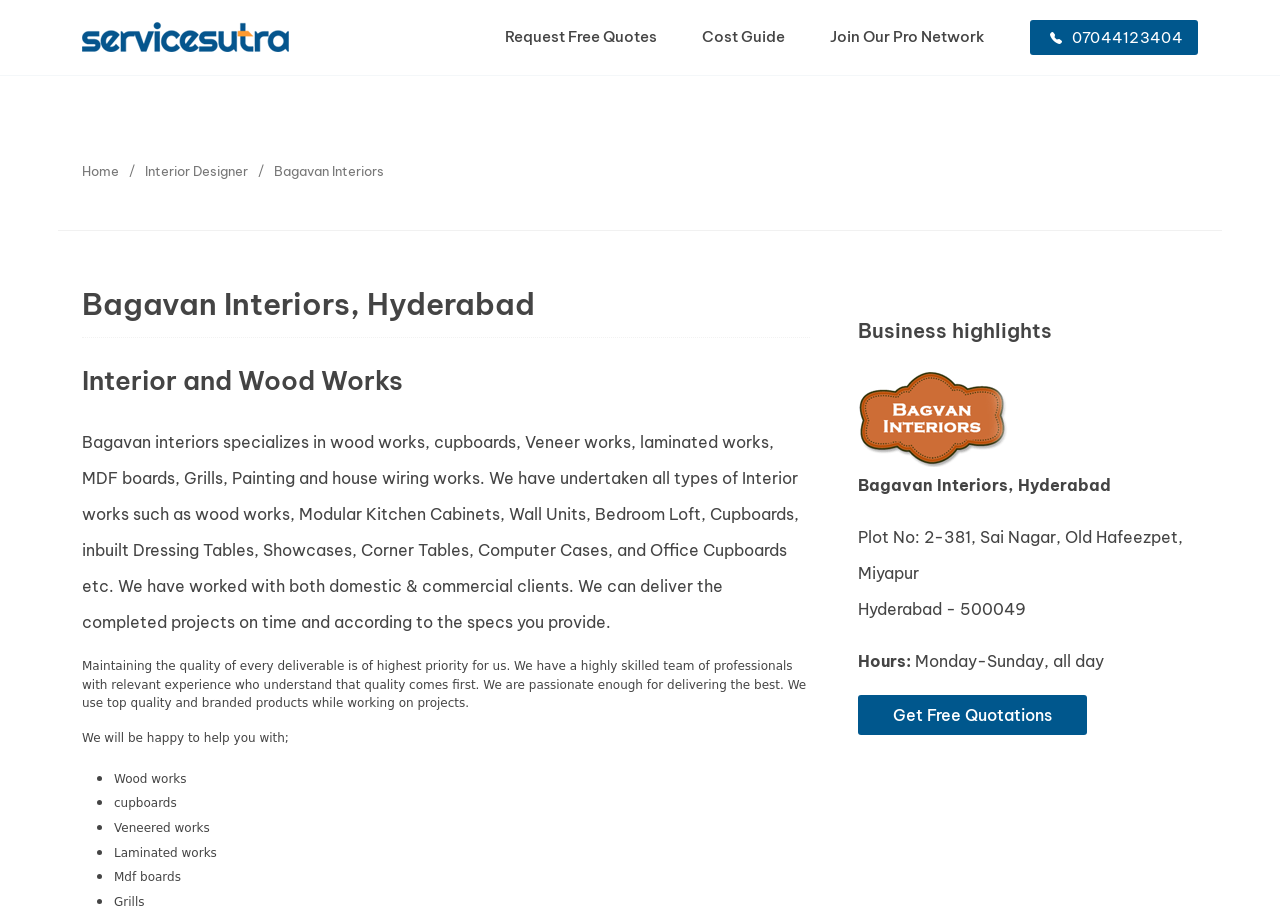Identify the bounding box coordinates of the clickable section necessary to follow the following instruction: "Call the phone number". The coordinates should be presented as four float numbers from 0 to 1, i.e., [left, top, right, bottom].

[0.805, 0.022, 0.936, 0.059]